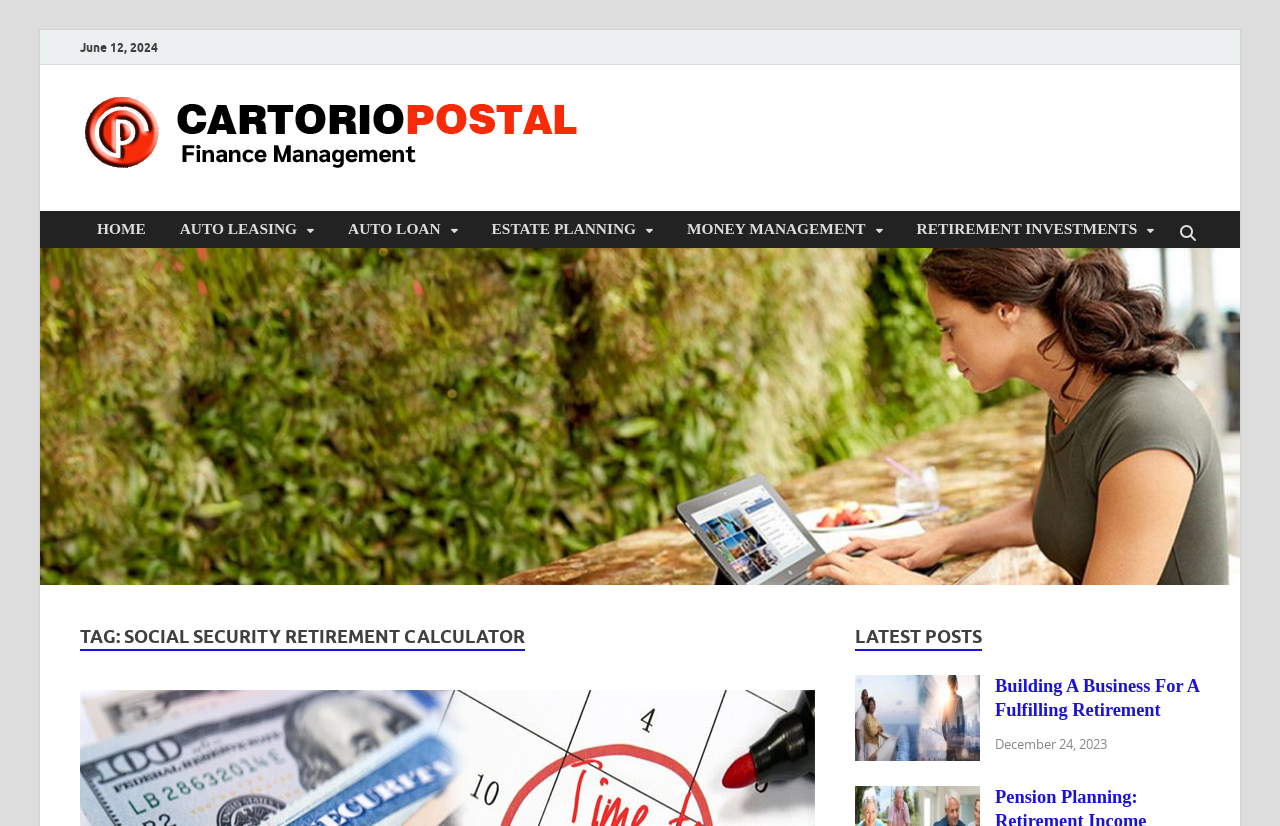Please identify the bounding box coordinates of the clickable area that will fulfill the following instruction: "click on the CP-Finance logo". The coordinates should be in the format of four float numbers between 0 and 1, i.e., [left, top, right, bottom].

[0.062, 0.113, 0.456, 0.214]